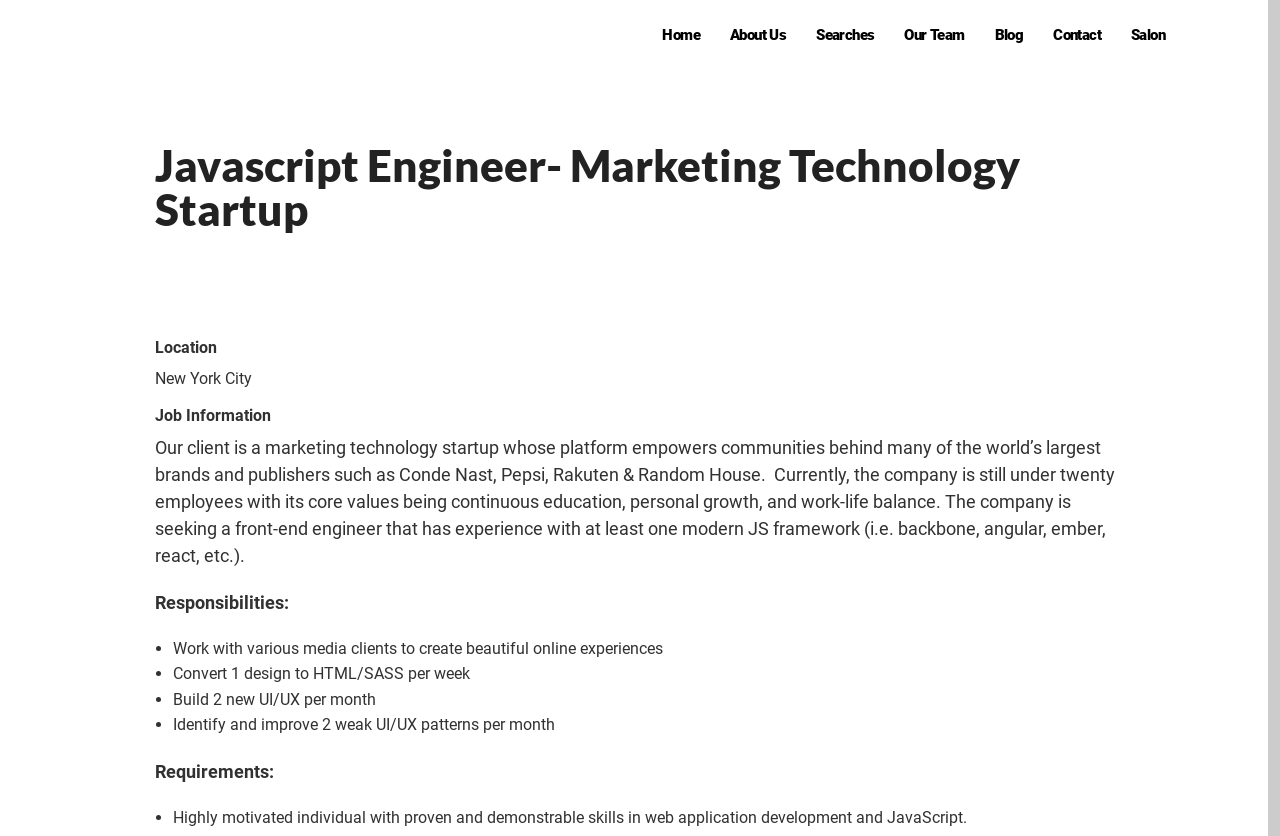Locate the bounding box coordinates of the element's region that should be clicked to carry out the following instruction: "View job details". The coordinates need to be four float numbers between 0 and 1, i.e., [left, top, right, bottom].

[0.121, 0.171, 0.879, 0.277]